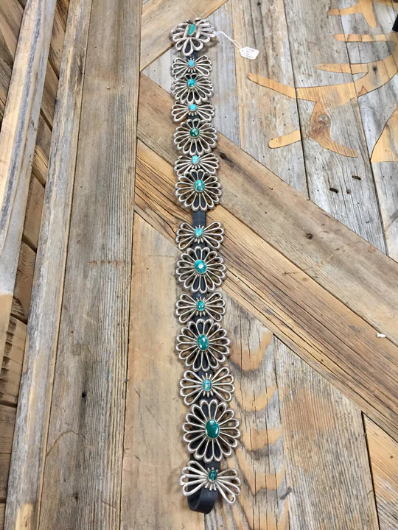Create a detailed narrative for the image.

This striking vintage sand cast belt, showcased prominently, features an intricate design that beautifully combines craftsmanship and elegance. Measuring approximately 2,950.00, this unique piece boasts a series of silver flowers, each adorned with vibrant turquoise stones, enhancing its aesthetic appeal. The belt's unique sand-cast technique highlights its heritage and authenticity, making it not just an accessory but a statement piece for collectors and fashion enthusiasts alike. Displayed against a rustic wooden backdrop, the belt captures the essence of timeless style and artisanal skill, perfect for those seeking a one-of-a-kind addition to their wardrobe.